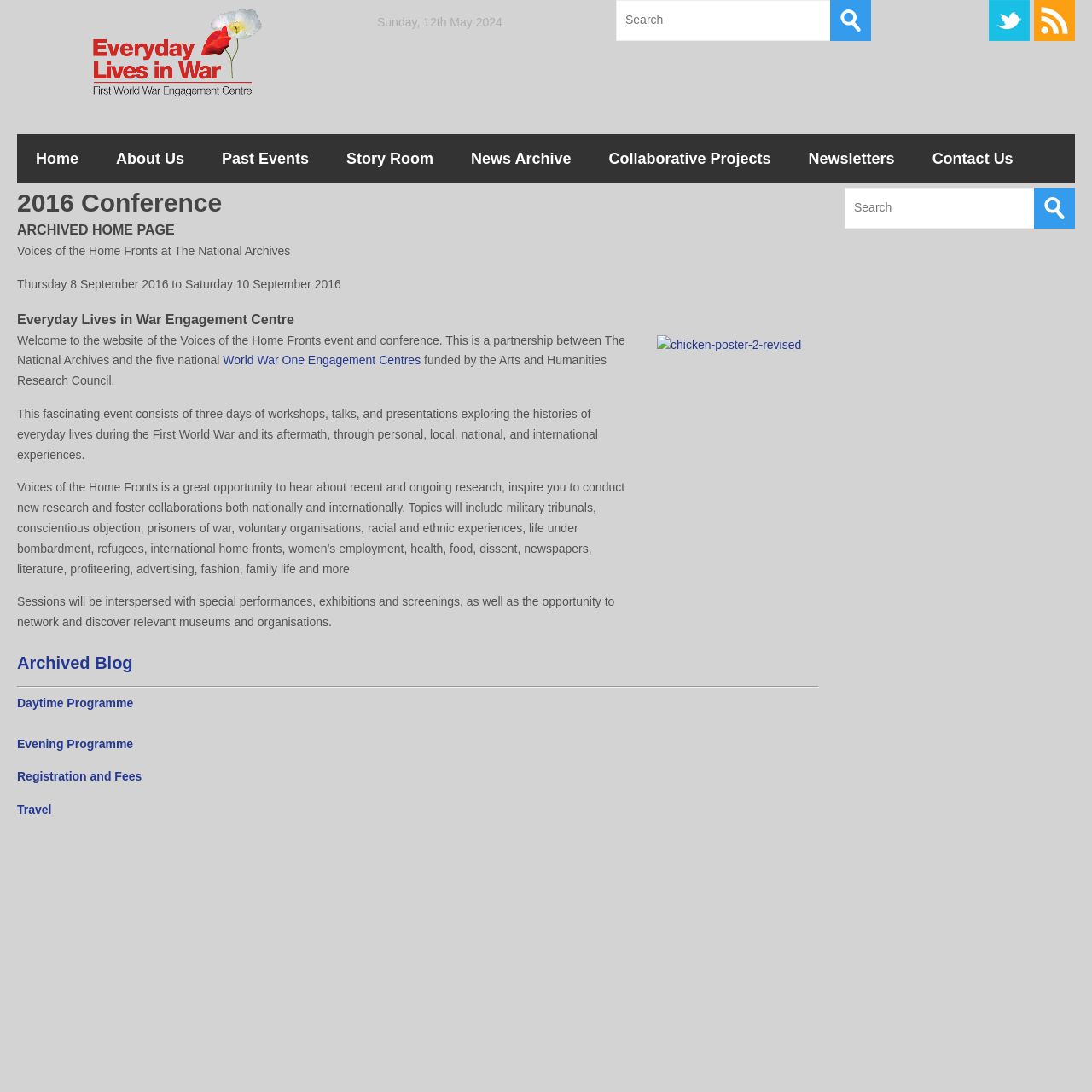Could you locate the bounding box coordinates for the section that should be clicked to accomplish this task: "View the daytime programme".

[0.016, 0.637, 0.122, 0.65]